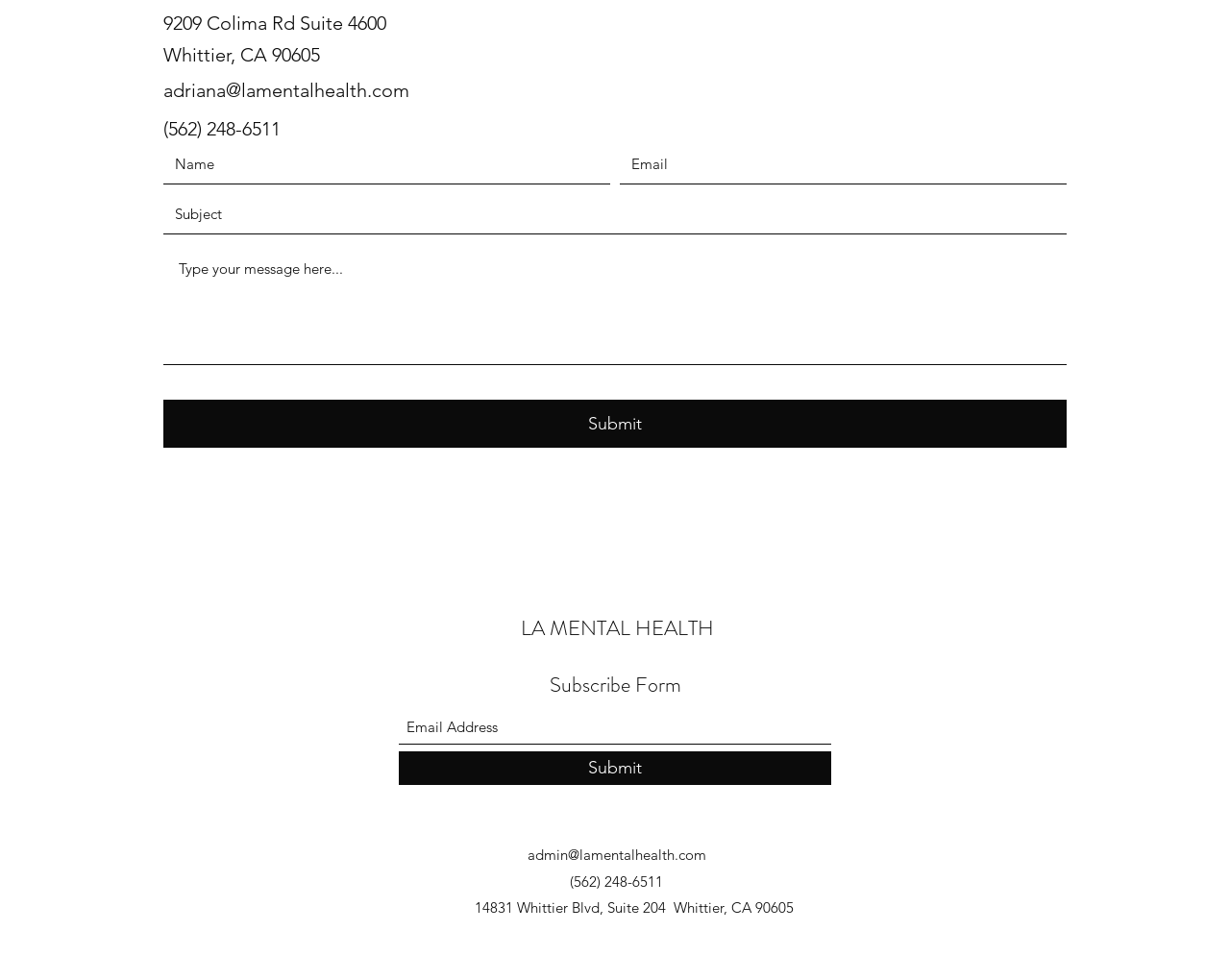Please specify the coordinates of the bounding box for the element that should be clicked to carry out this instruction: "Enter your name". The coordinates must be four float numbers between 0 and 1, formatted as [left, top, right, bottom].

[0.133, 0.147, 0.496, 0.189]